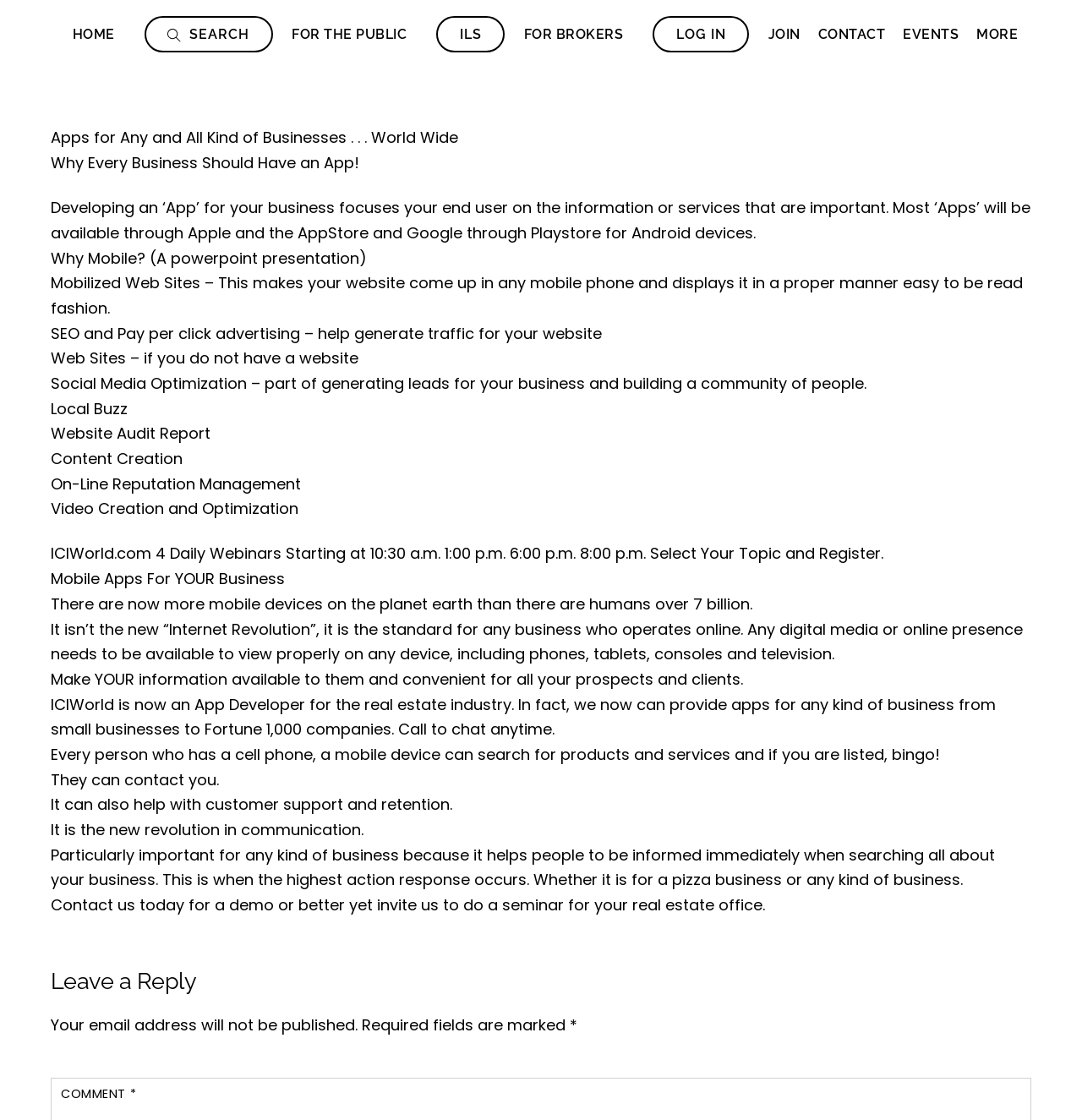Provide your answer to the question using just one word or phrase: What is the name of the company mentioned on the website?

ICIWorld